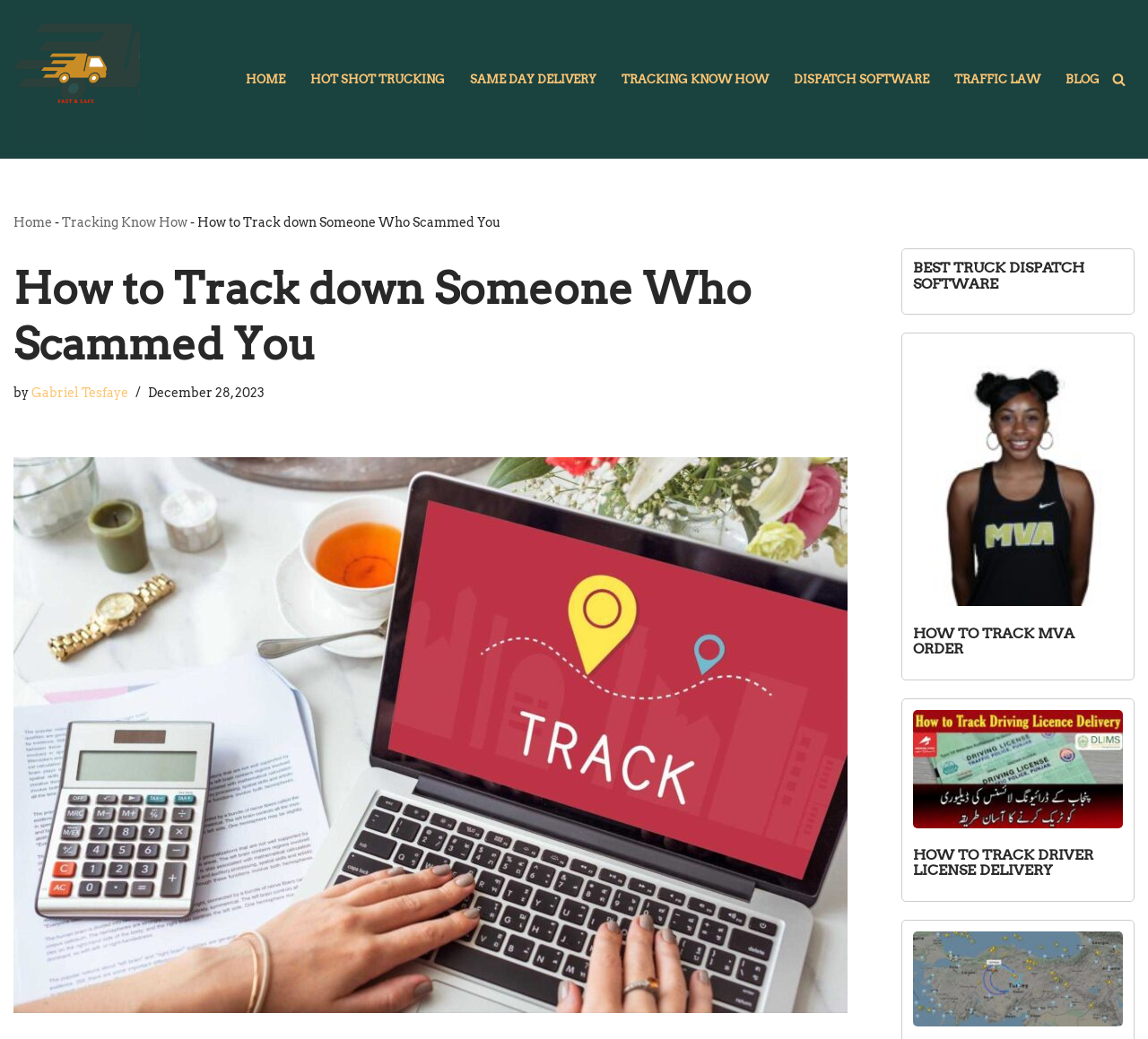Please examine the image and provide a detailed answer to the question: What is the topic of the current webpage?

Based on the webpage's content, particularly the heading 'How to Track down Someone Who Scammed You' and the breadcrumbs navigation, it is clear that the topic of the webpage is about tracking someone who scammed you.